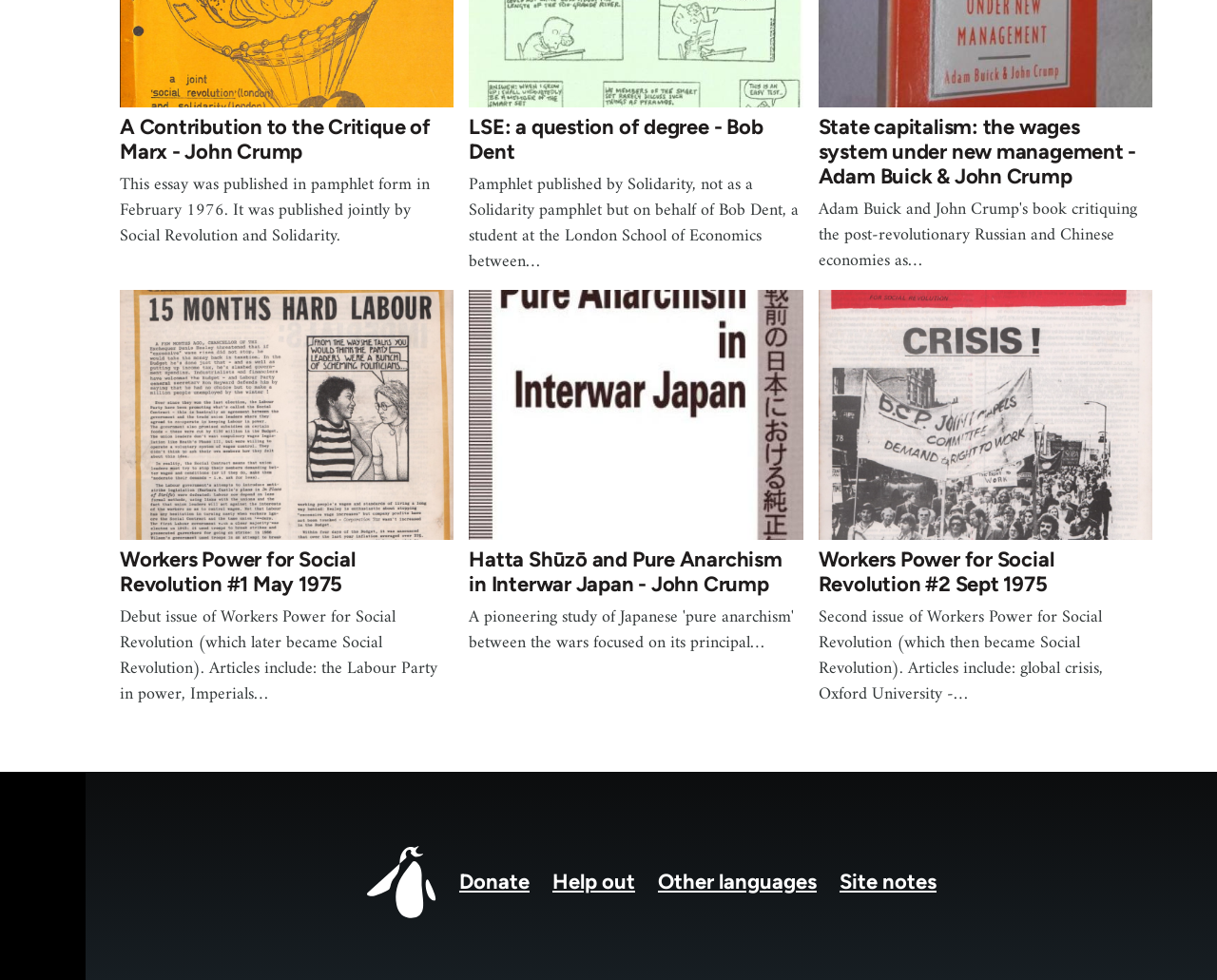Find the bounding box of the UI element described as follows: "Site notes".

[0.685, 0.886, 0.755, 0.91]